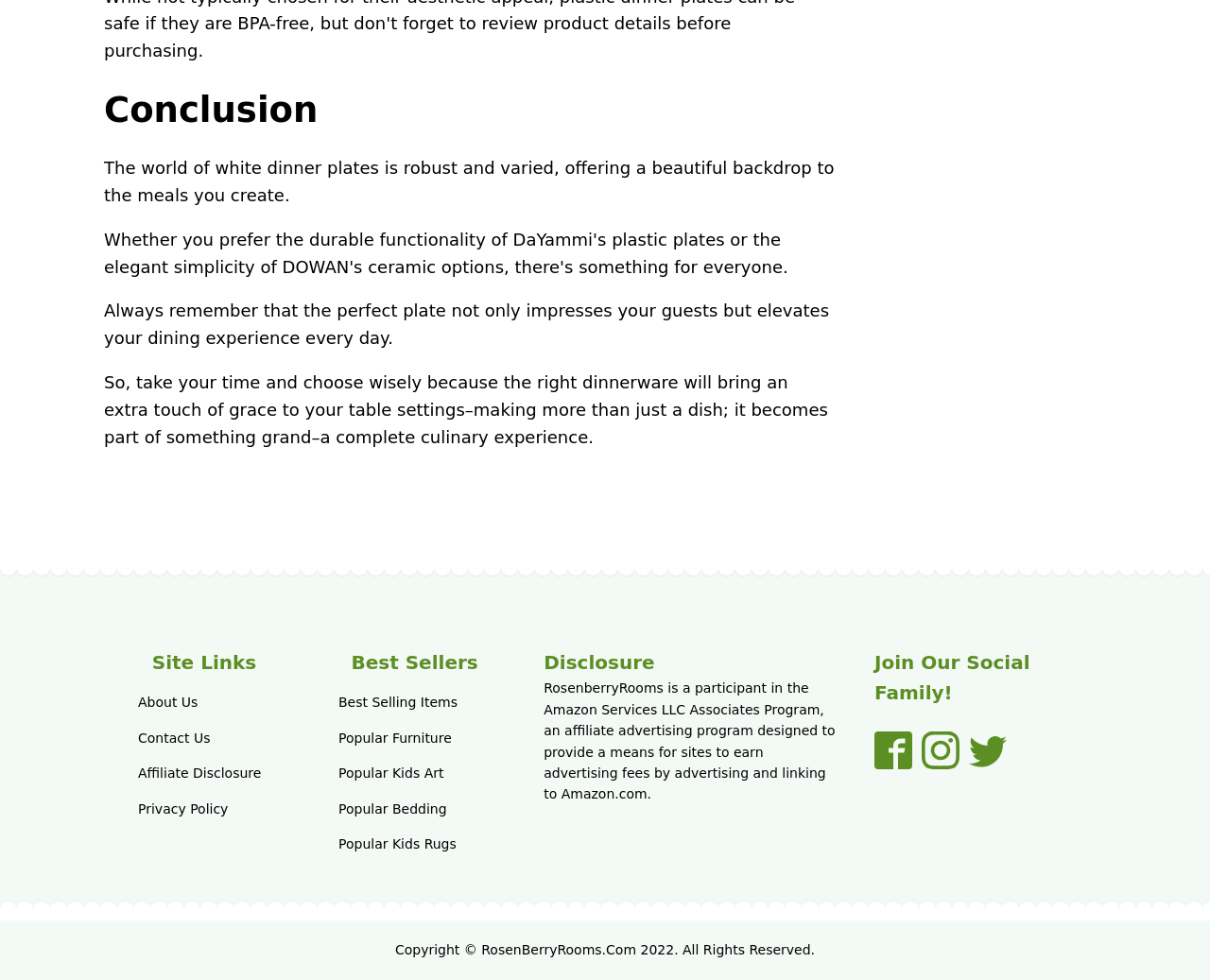Determine the bounding box coordinates of the clickable area required to perform the following instruction: "Check the Copyright information". The coordinates should be represented as four float numbers between 0 and 1: [left, top, right, bottom].

[0.327, 0.962, 0.673, 0.977]